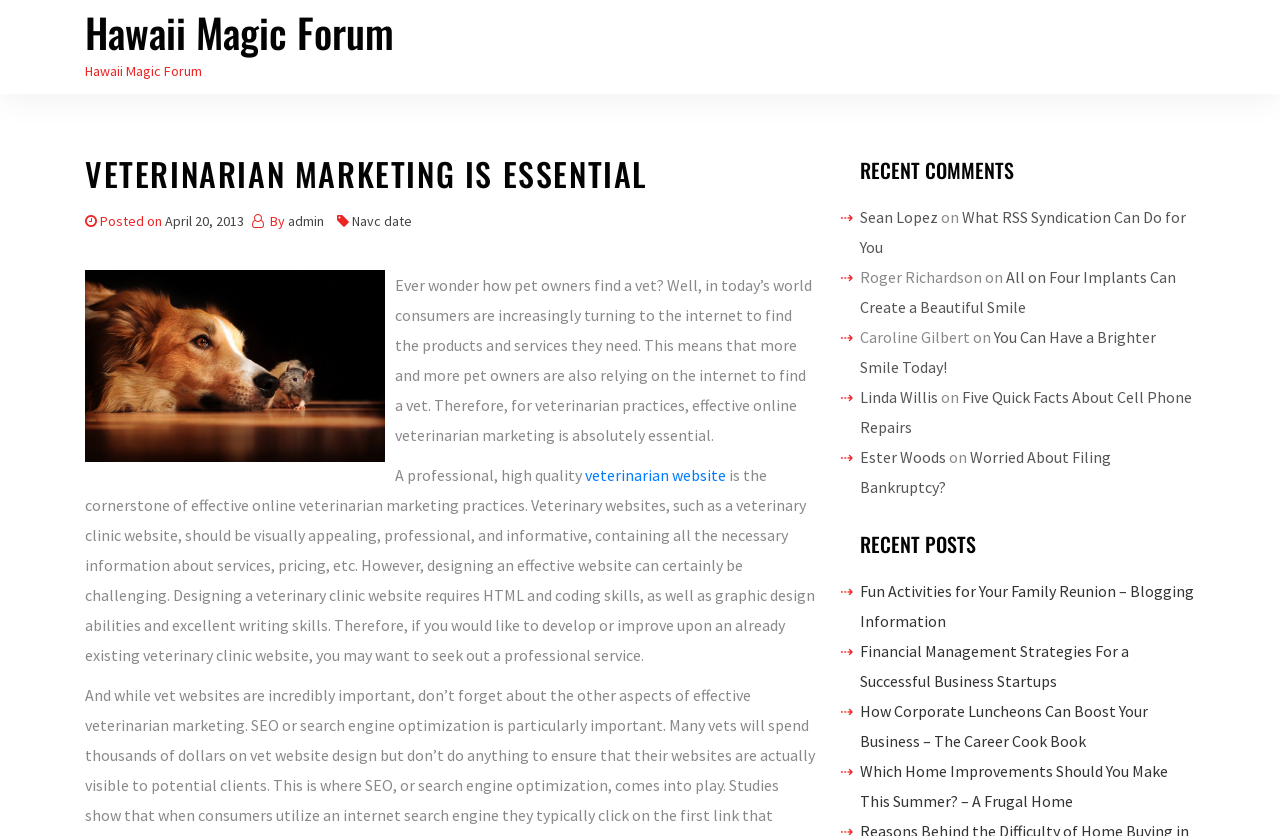Answer in one word or a short phrase: 
What is the purpose of a veterinary clinic website?

To provide information